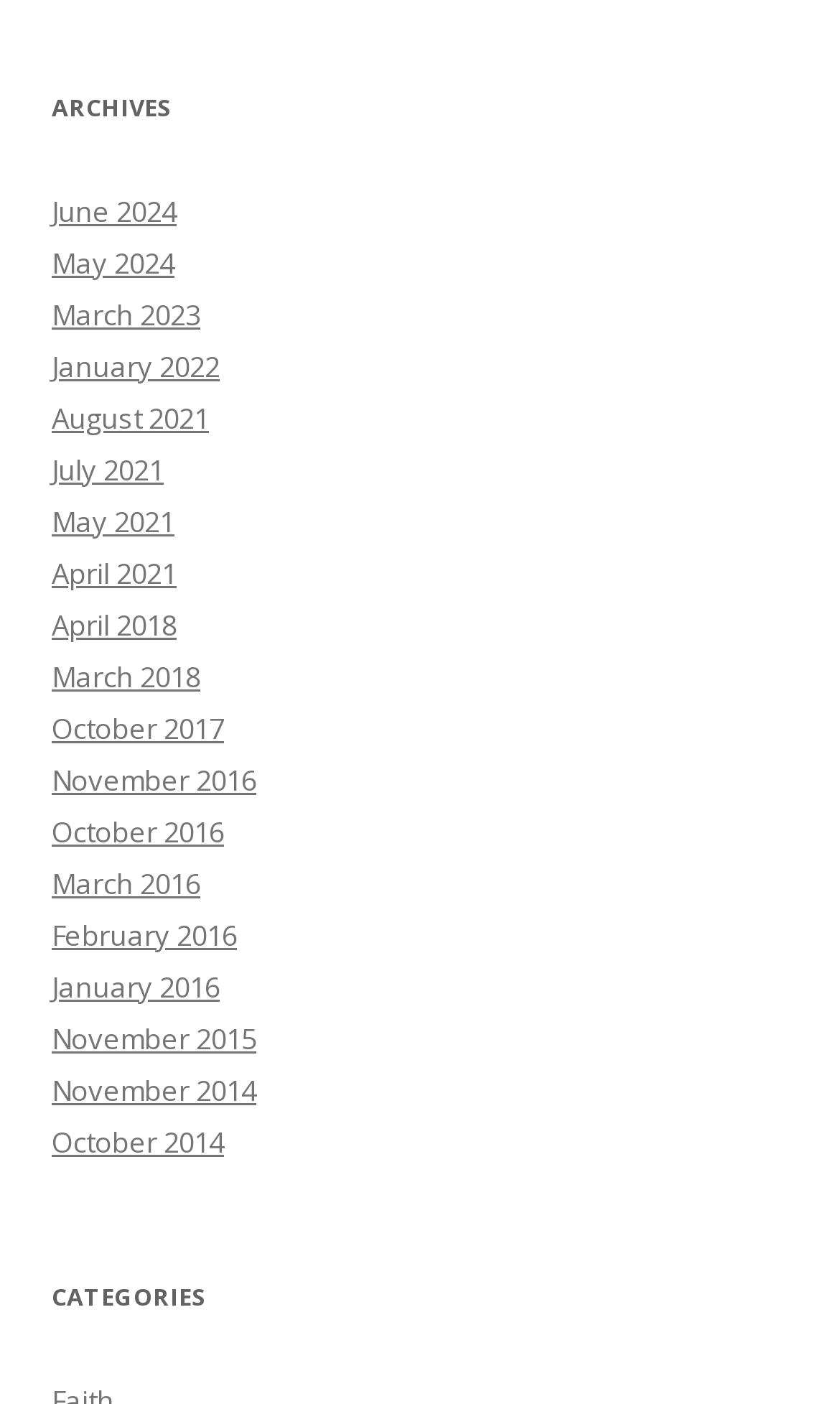Please determine the bounding box coordinates of the clickable area required to carry out the following instruction: "view archives for June 2024". The coordinates must be four float numbers between 0 and 1, represented as [left, top, right, bottom].

[0.062, 0.136, 0.21, 0.164]